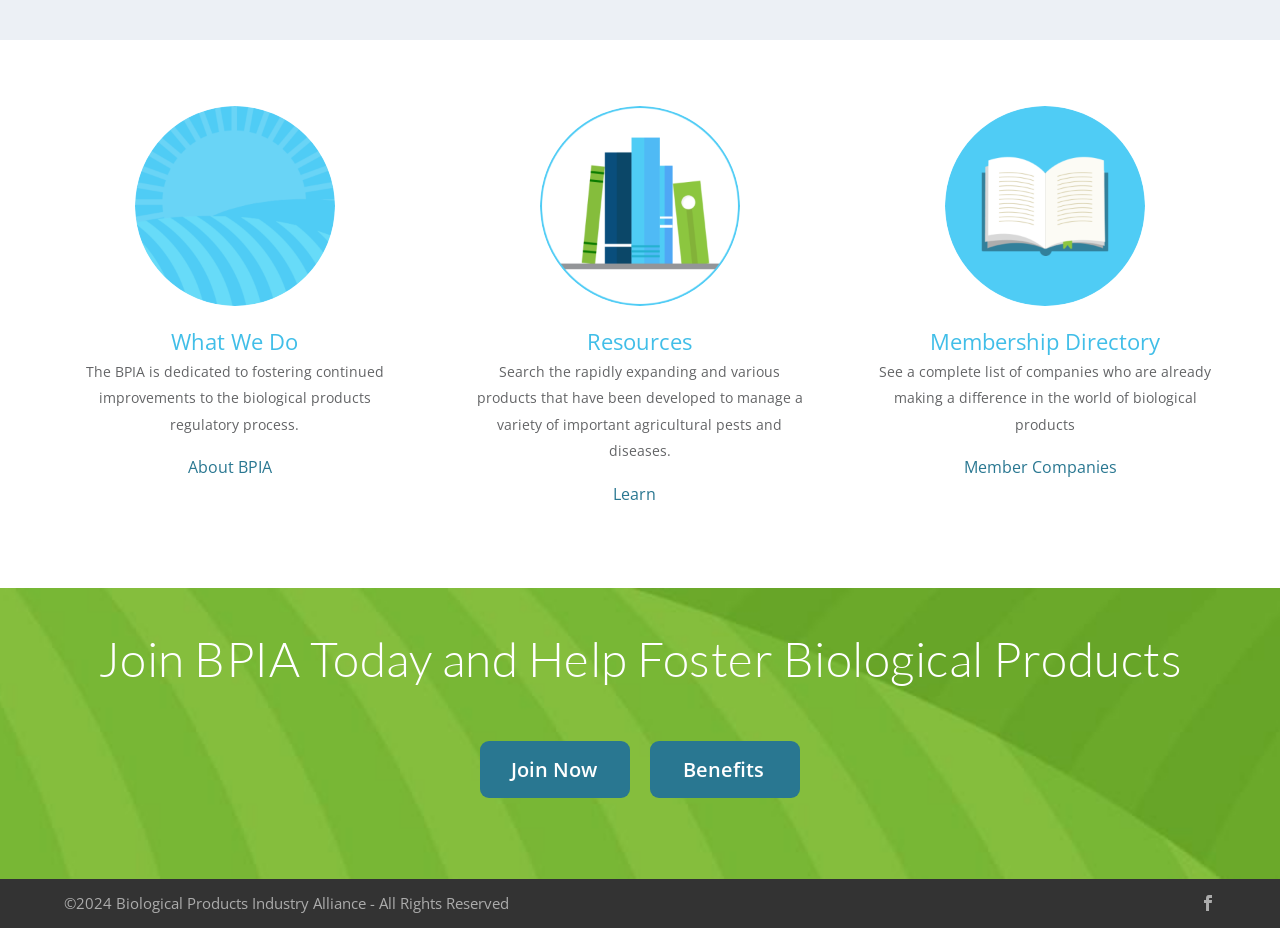What type of products are mentioned on the webpage?
Please use the image to provide a one-word or short phrase answer.

Biological products